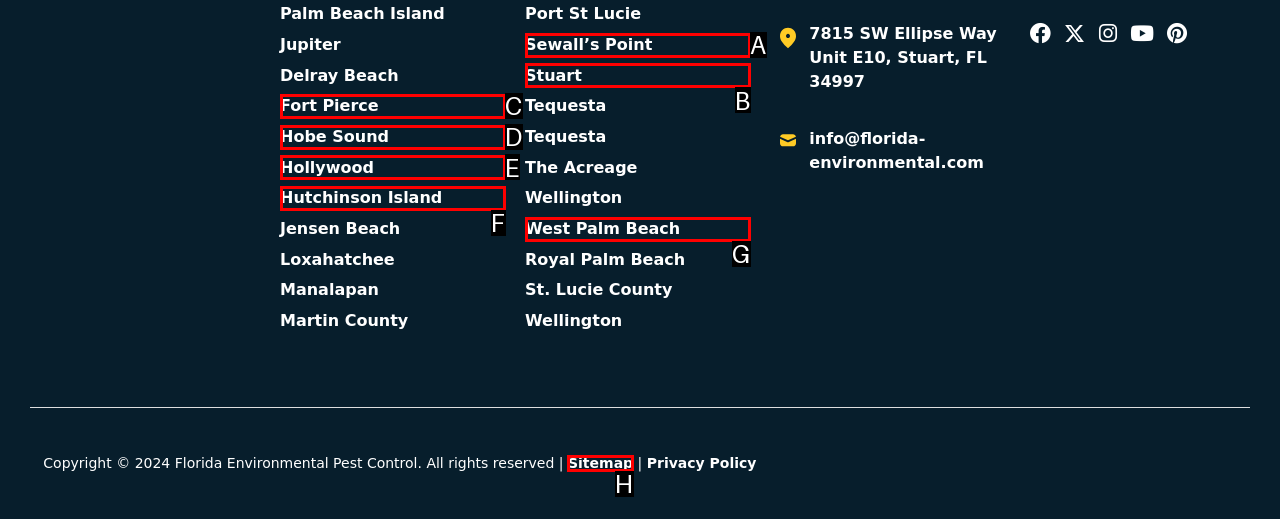Choose the option that matches the following description: Sitemap
Answer with the letter of the correct option.

H